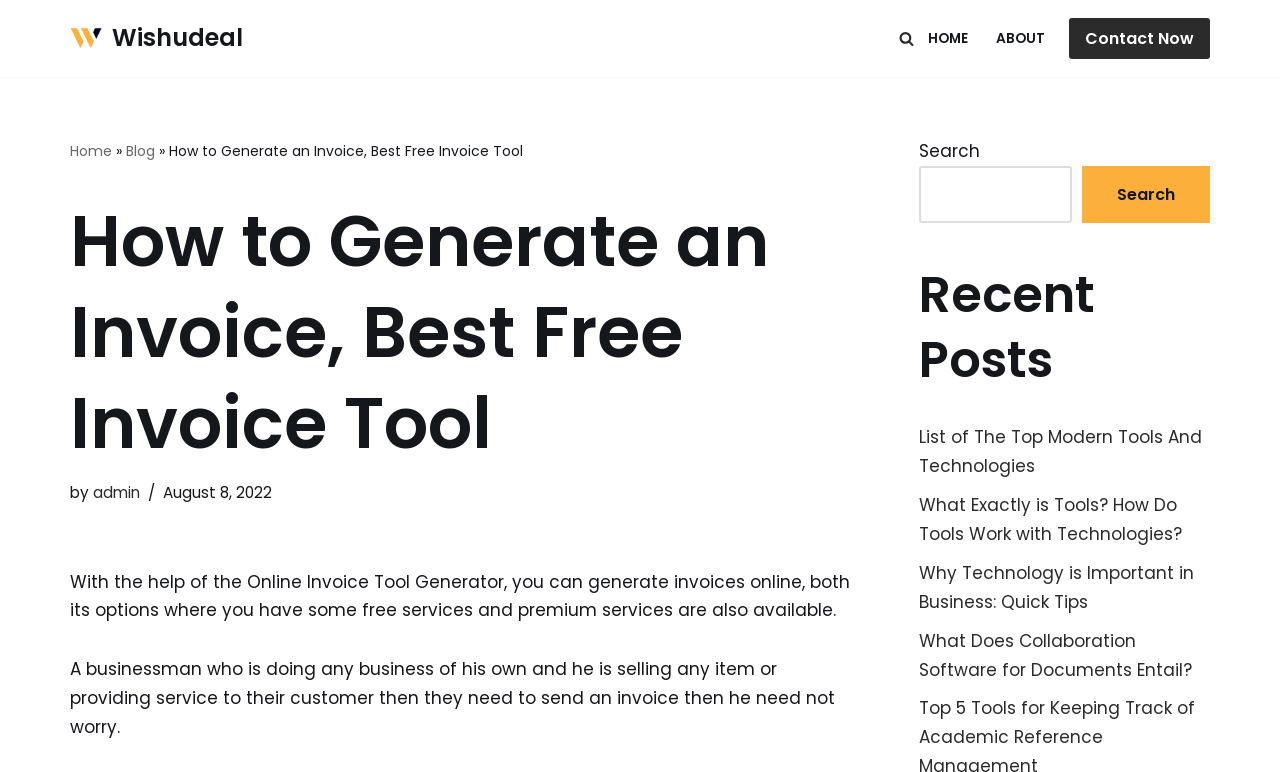How many links are present in the primary navigation menu?
Examine the webpage screenshot and provide an in-depth answer to the question.

The primary navigation menu contains three links: 'HOME', 'ABOUT', and 'Contact Now'.